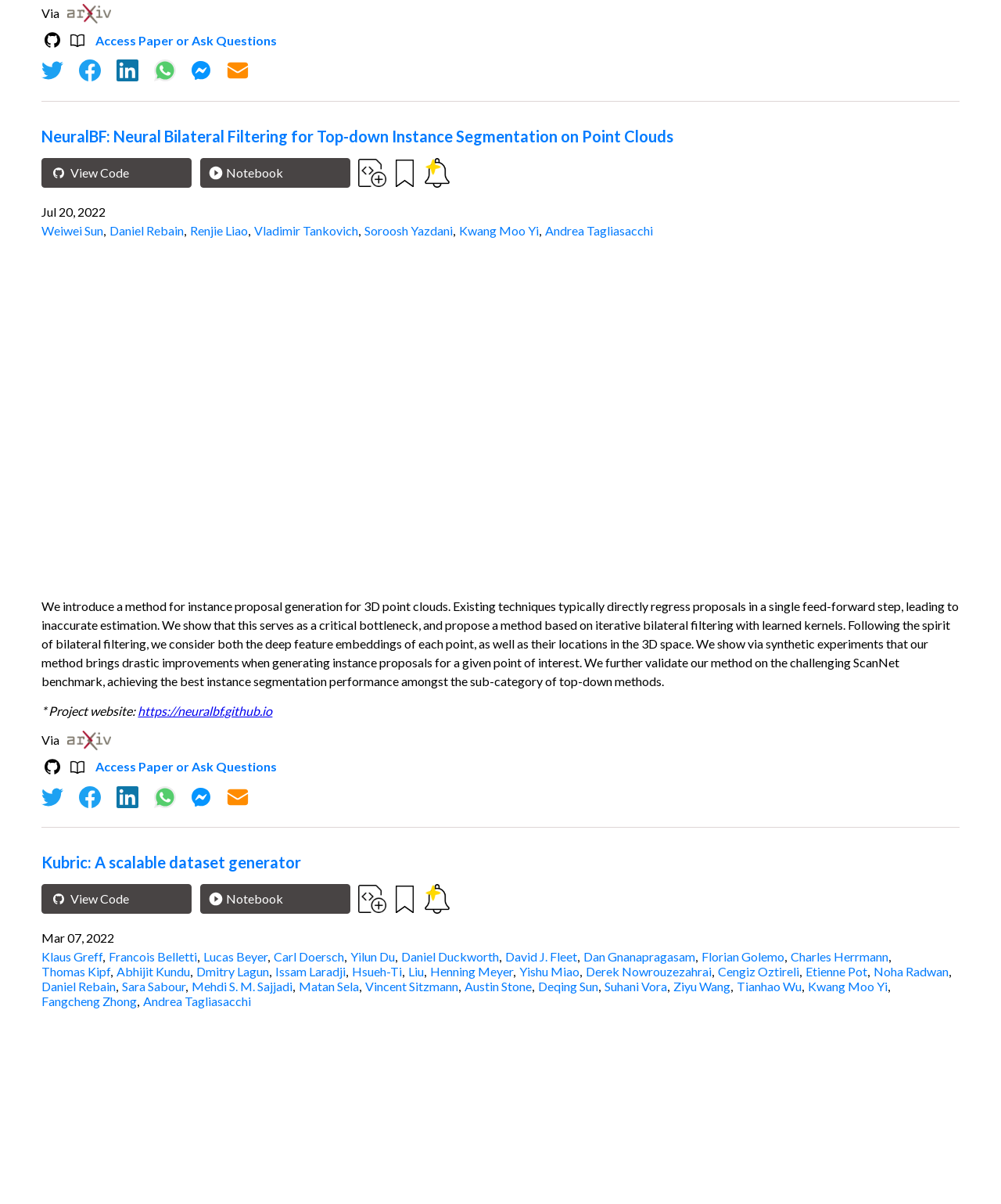What is the title of the research paper?
Please describe in detail the information shown in the image to answer the question.

I found the title of the research paper by looking at the heading element with the text 'NeuralBF: Neural Bilateral Filtering for Top-down Instance Segmentation on Point Clouds'.